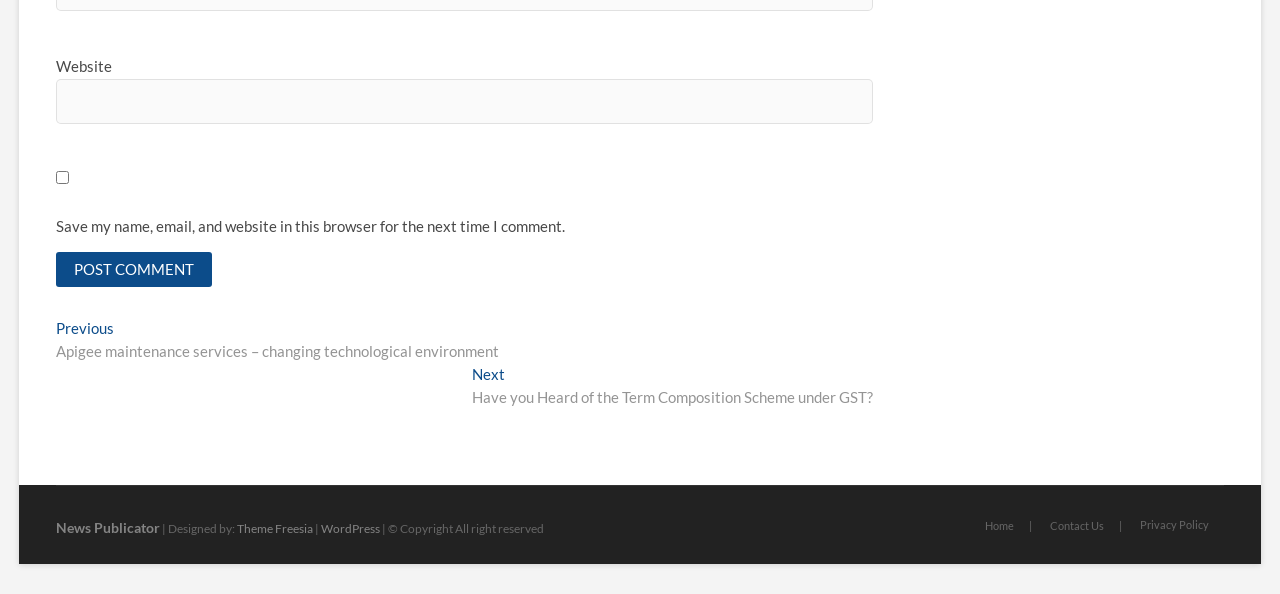Please provide the bounding box coordinates for the element that needs to be clicked to perform the following instruction: "Go to home page". The coordinates should be given as four float numbers between 0 and 1, i.e., [left, top, right, bottom].

[0.757, 0.871, 0.804, 0.9]